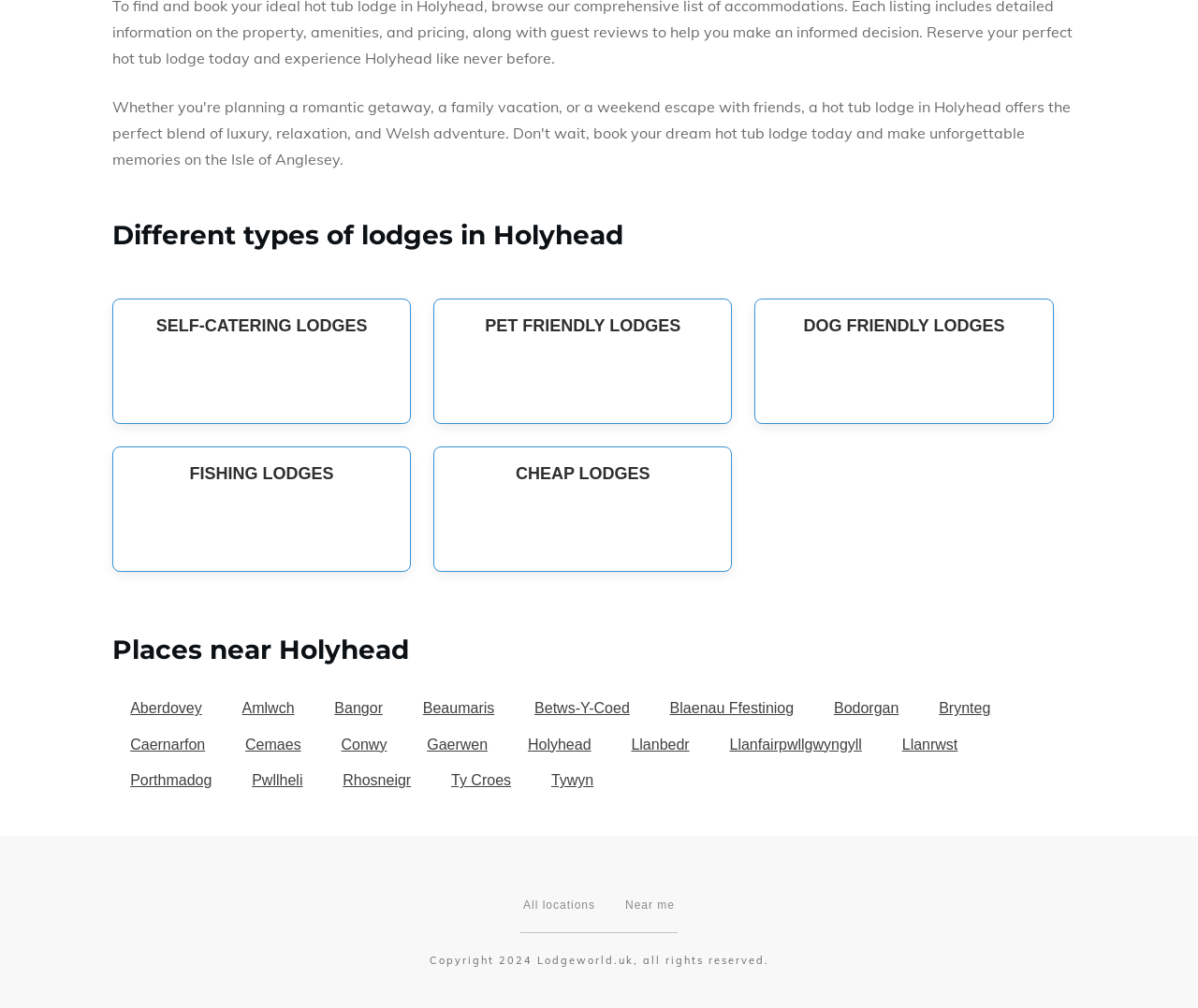Who owns the copyright of the webpage?
From the details in the image, answer the question comprehensively.

The webpage has a copyright section at the bottom, which mentions 'Copyright 2024 Lodgeworld.uk, all rights reserved.' This suggests that Lodgeworld.uk owns the copyright of the webpage.